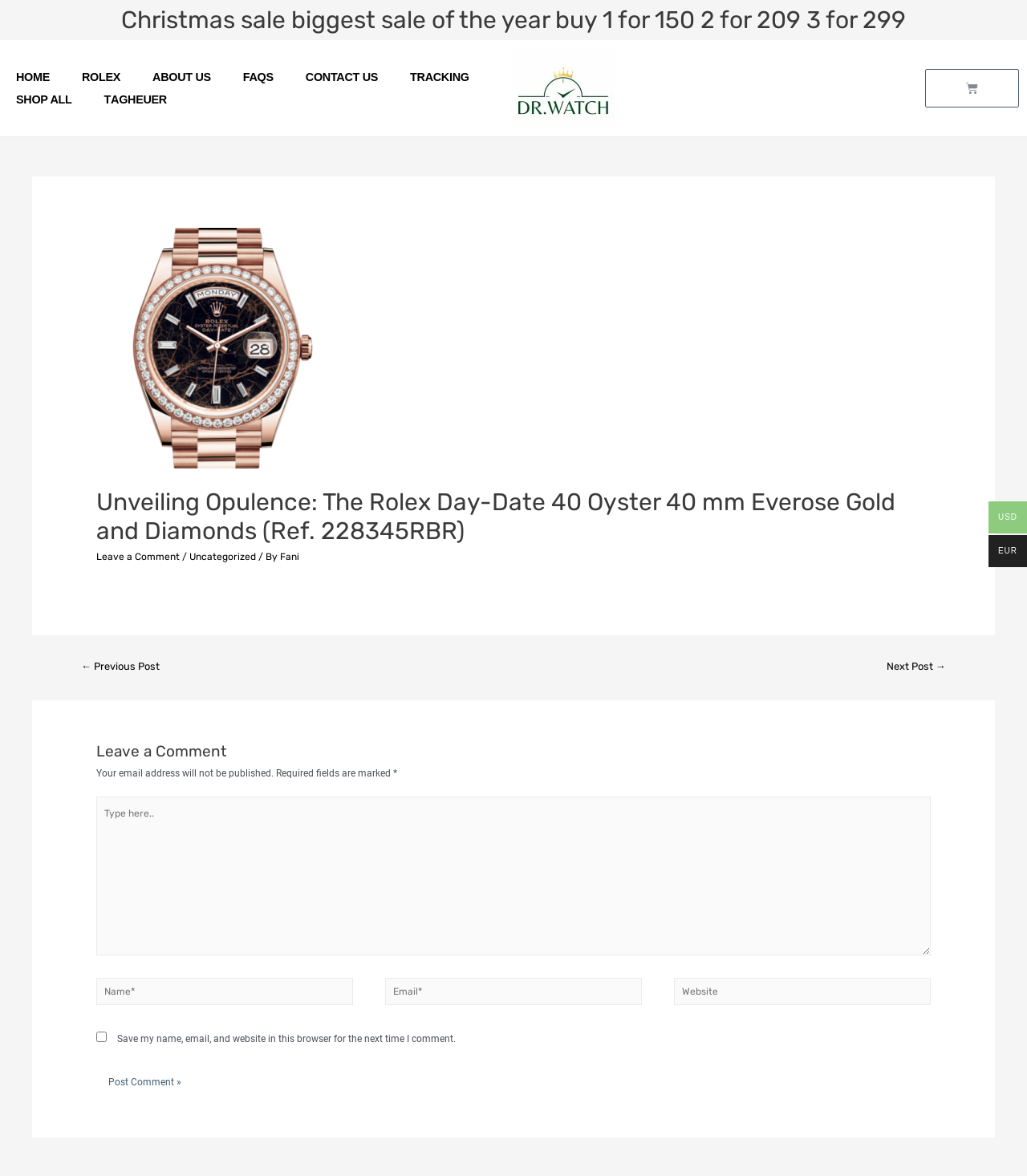Describe all the key features of the webpage in detail.

This webpage is about a Rolex watch, specifically the Day-Date 40 Oyster 40 mm Everose Gold and Diamonds (Ref. 228345RBR). At the top, there is a Christmas sale promotion banner with a heading that reads "Christmas sale biggest sale of the year buy 1 for 150 2 for 209 3 for 299". Below this banner, there is a navigation menu with links to "HOME", "ROLEX", "ABOUT US", "FAQS", "CONTACT US", and "TRACKING". 

On the top right corner, there is a shopping cart icon with a link to "Cart". To the left of the cart icon, there are links to "SHOP ALL" and "TAGNEUER". 

The main content of the webpage is an article about the Rolex watch, with a heading that matches the meta description. The article has a comment section at the bottom, where users can leave a comment. The comment section has fields for name, email, and website, as well as a checkbox to save the user's information for future comments. 

There is also a navigation section for posts, with links to the previous and next posts. On the right side of the webpage, there are currency indicators for USD and EUR. 

The webpage has one image, which is a product image of the Rolex watch, located near the top of the page.